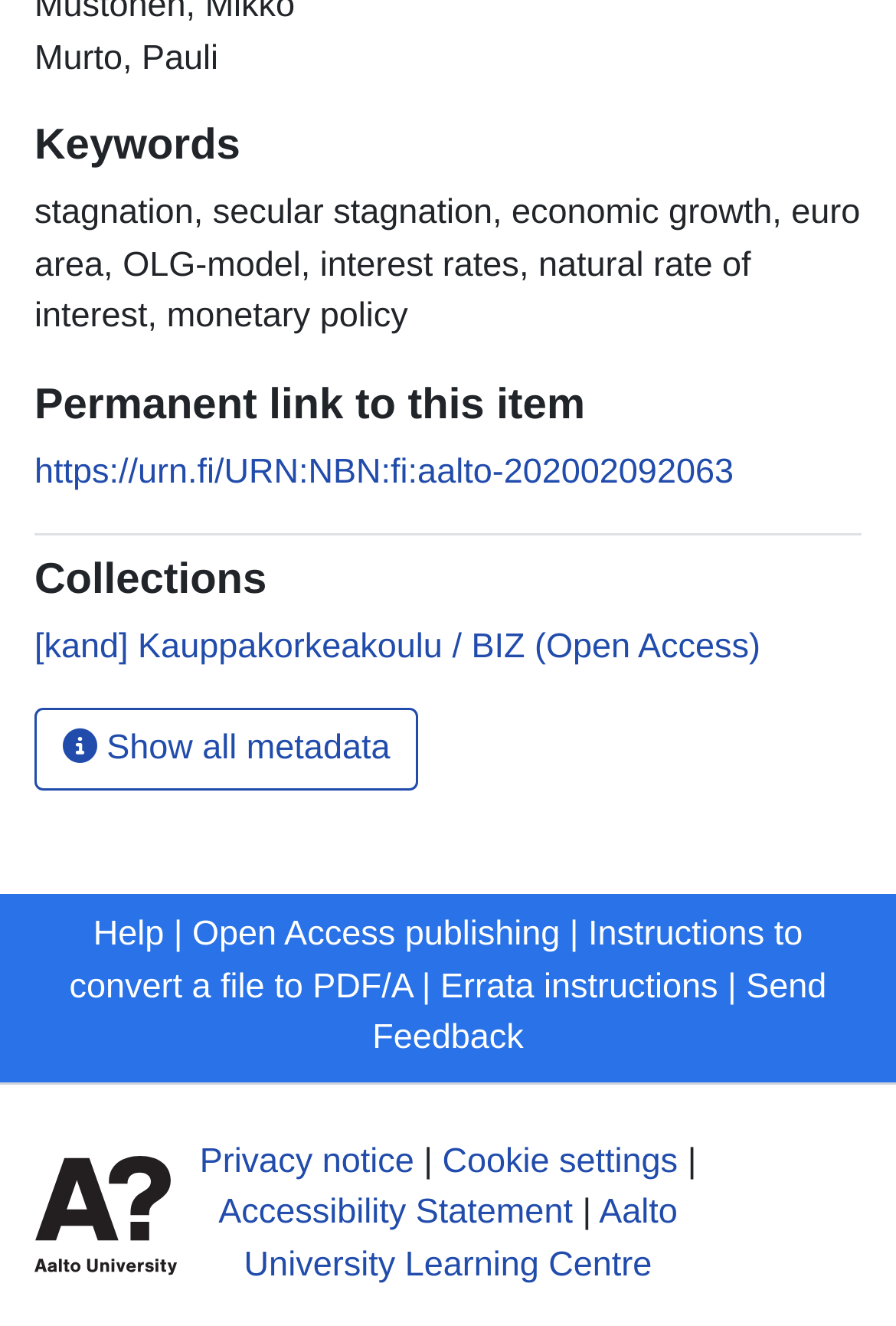Select the bounding box coordinates of the element I need to click to carry out the following instruction: "Show all metadata".

[0.038, 0.534, 0.467, 0.596]